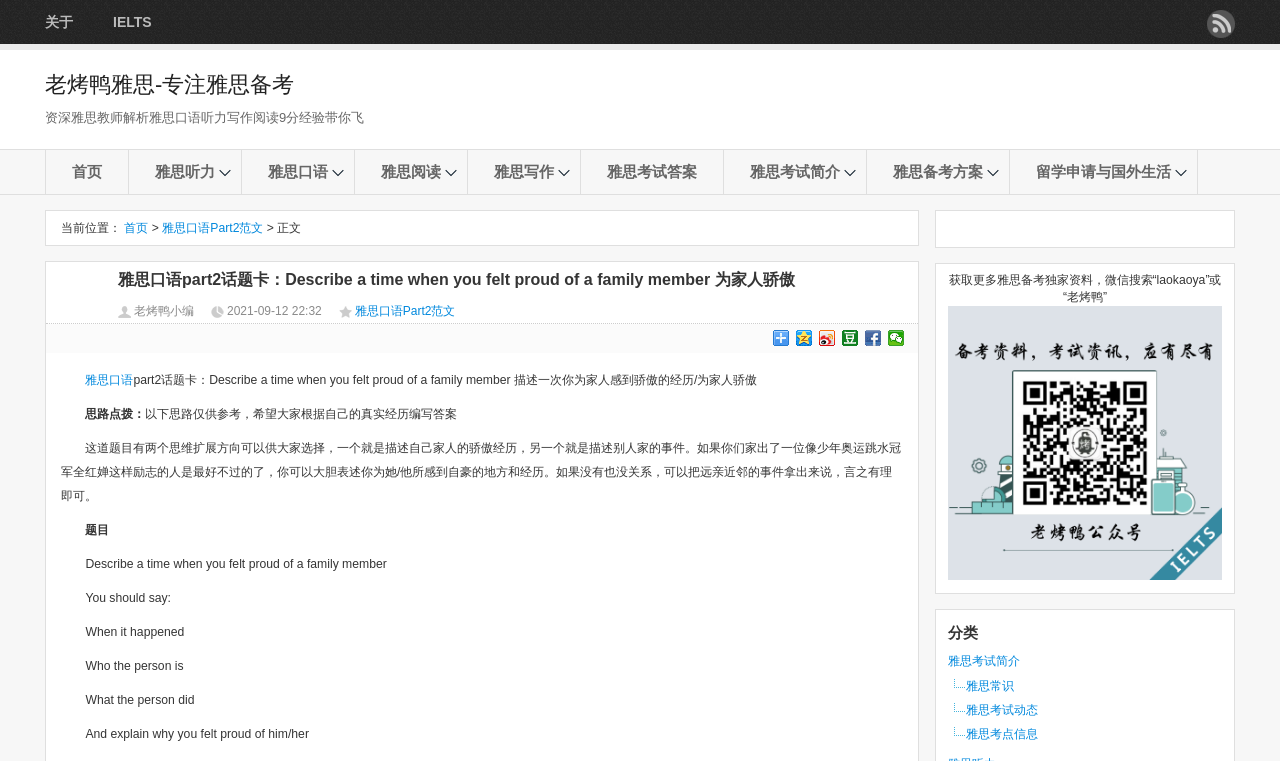Determine the bounding box coordinates for the clickable element to execute this instruction: "Click the '雅思口语' link". Provide the coordinates as four float numbers between 0 and 1, i.e., [left, top, right, bottom].

[0.189, 0.197, 0.277, 0.255]